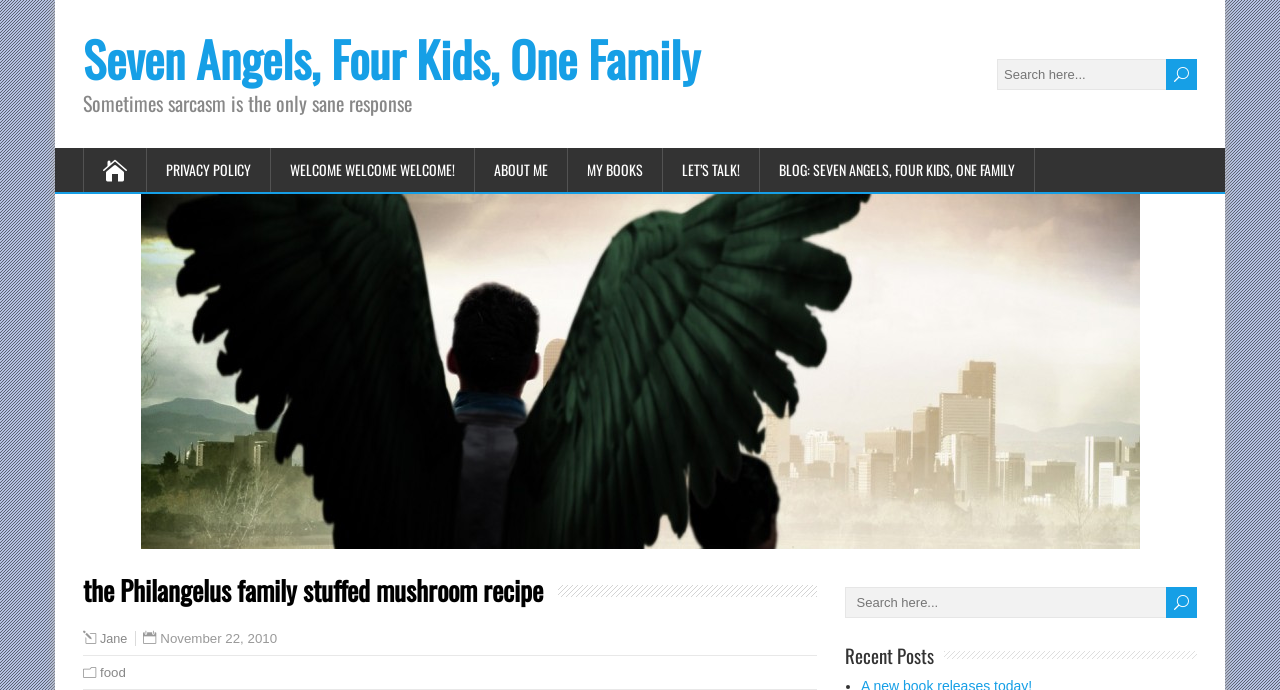Identify the bounding box coordinates of the clickable region required to complete the instruction: "read about the author". The coordinates should be given as four float numbers within the range of 0 and 1, i.e., [left, top, right, bottom].

[0.078, 0.916, 0.1, 0.936]